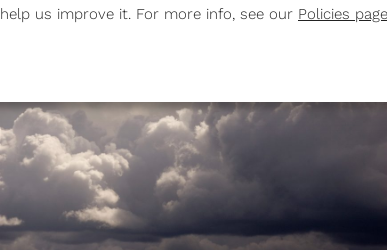Please analyze the image and give a detailed answer to the question:
What is hinted at by the faint light above the clouds?

The faint light above the clouds suggests a possible change in weather, which contrasts with the dark and foreboding clouds, creating a sense of uncertainty and anticipation.